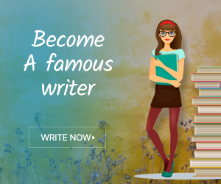Using the information shown in the image, answer the question with as much detail as possible: What is the dominant color of the woman's outfit?

The woman in the illustration is dressed in a fashionable outfit, complete with a red headband and red tights, which adds a pop of color to the overall design of the advertisement.